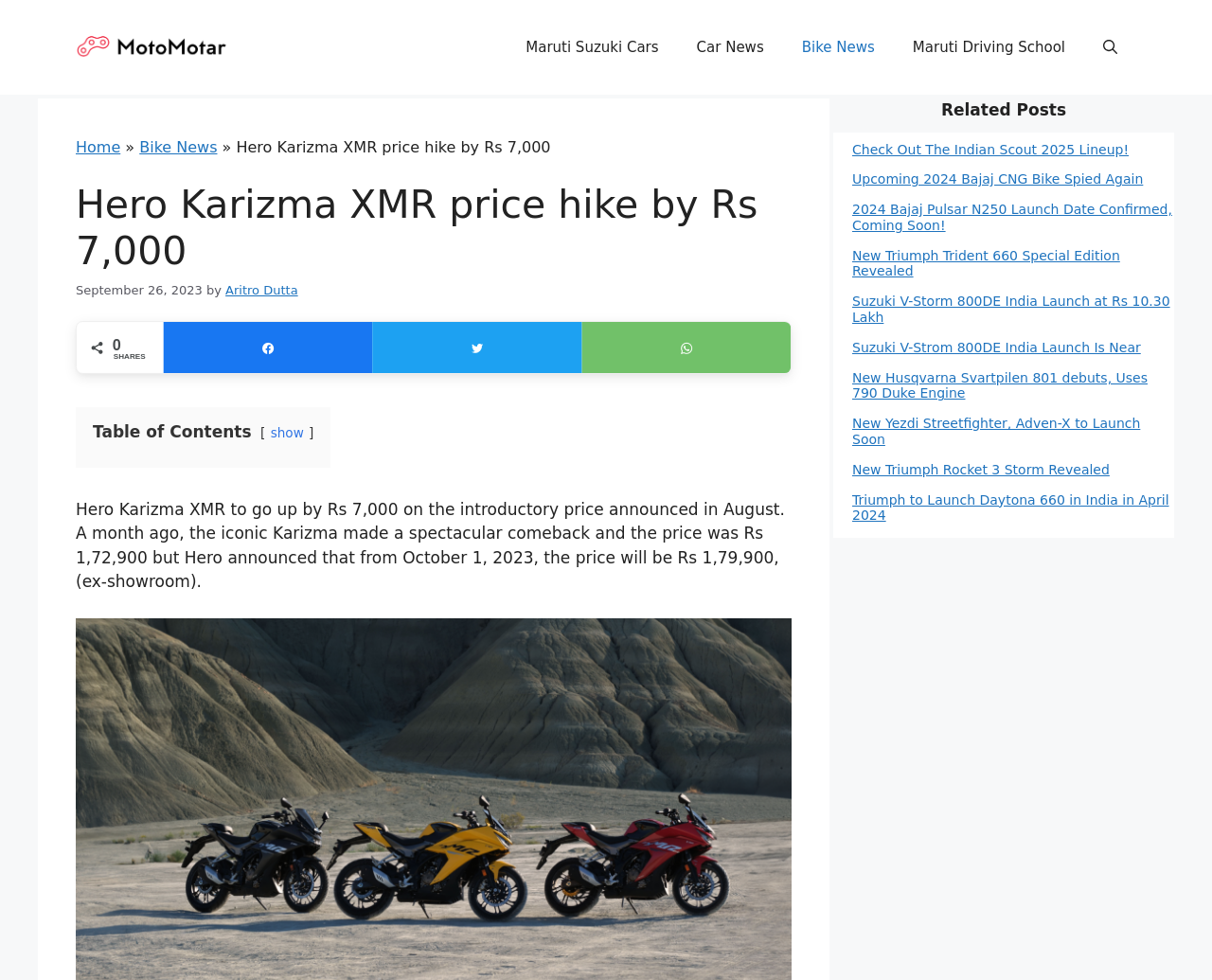Identify the bounding box coordinates for the element you need to click to achieve the following task: "Click MotoMotar link". Provide the bounding box coordinates as four float numbers between 0 and 1, in the form [left, top, right, bottom].

[0.062, 0.038, 0.188, 0.057]